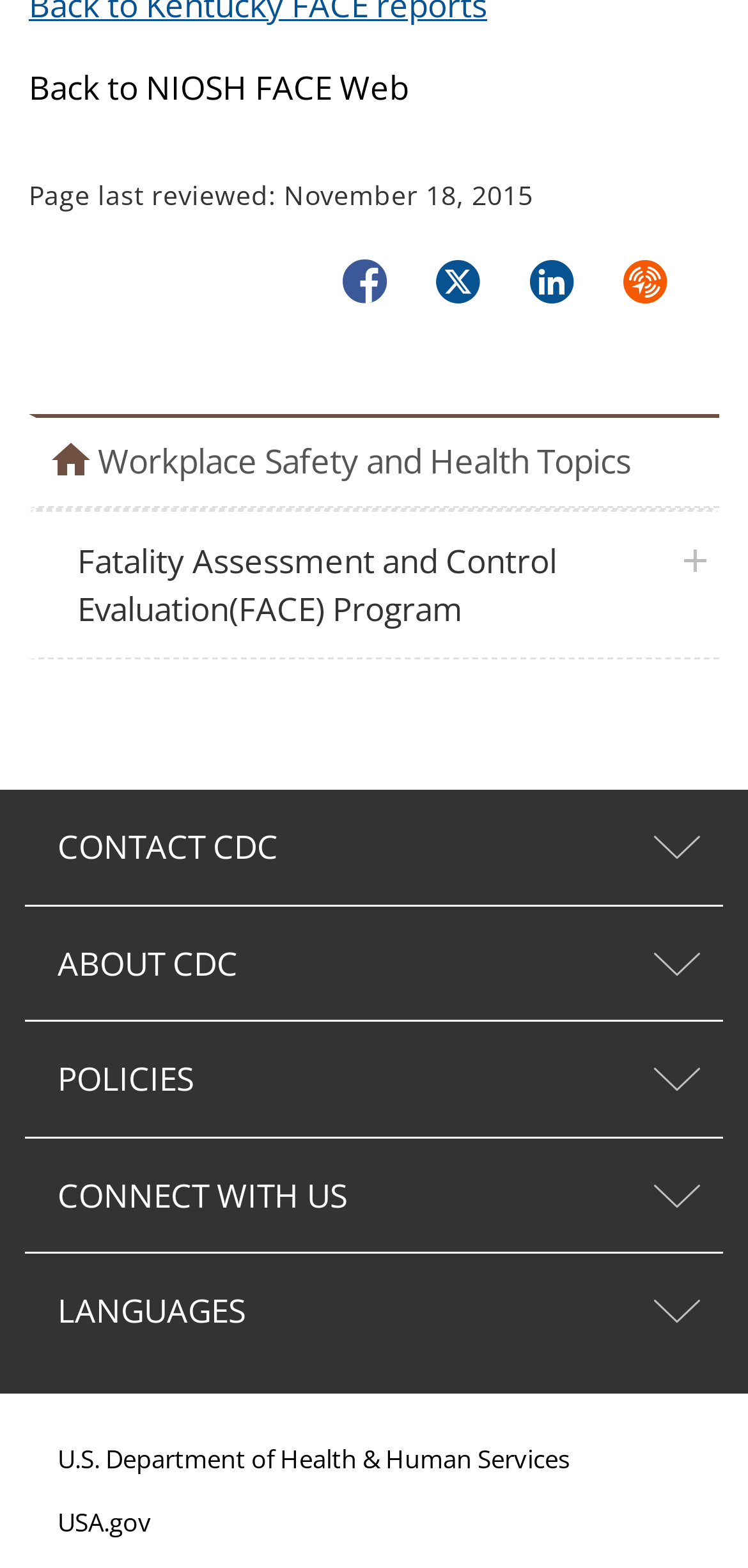Find and indicate the bounding box coordinates of the region you should select to follow the given instruction: "Explore Workplace Safety and Health Topics".

[0.131, 0.279, 0.941, 0.31]